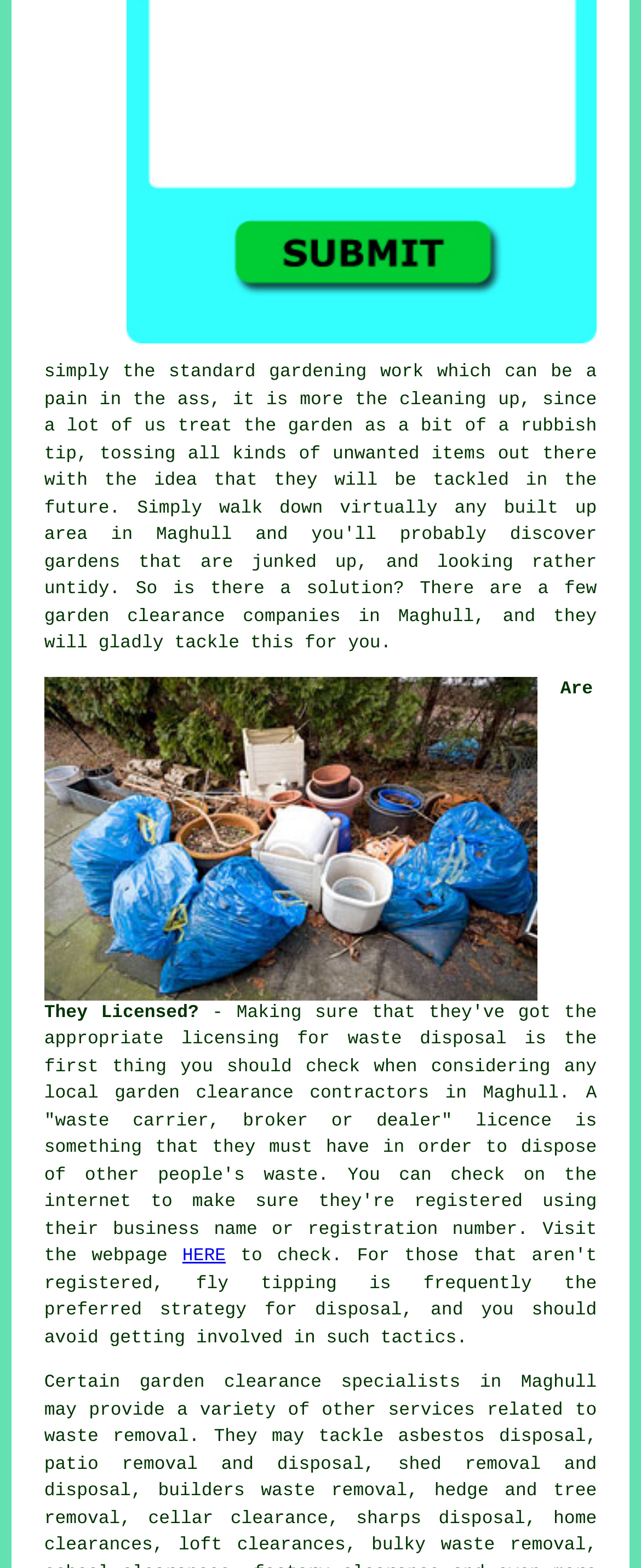Identify the bounding box coordinates for the element that needs to be clicked to fulfill this instruction: "Click on 'Free Maghull Garden Clearance Quotes'". Provide the coordinates in the format of four float numbers between 0 and 1: [left, top, right, bottom].

[0.198, 0.205, 0.931, 0.226]